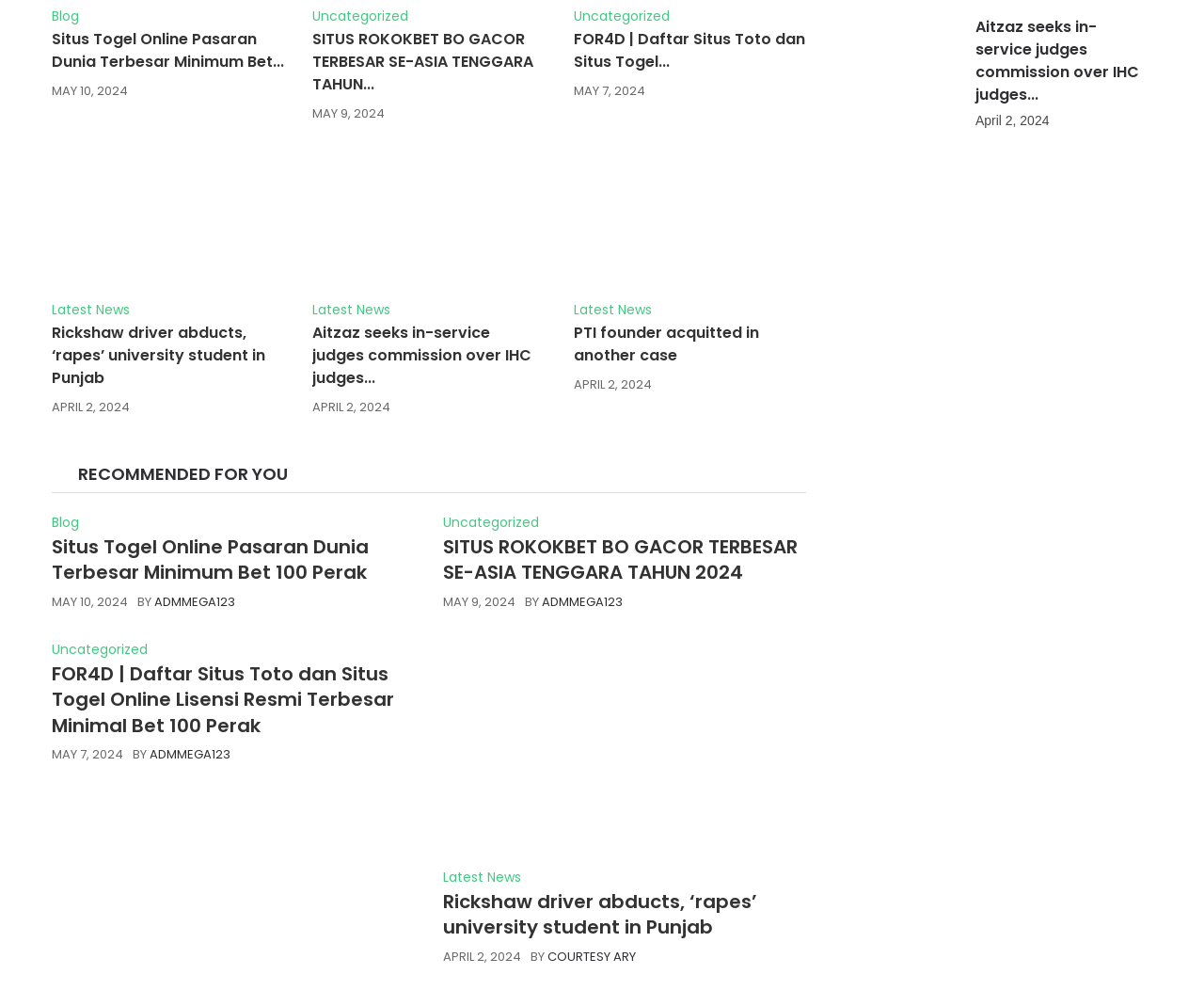Please specify the coordinates of the bounding box for the element that should be clicked to carry out this instruction: "Check out FOR4D | Daftar Situs Toto dan Situs Togel Online Lisensi Resmi Terbesar Minimal Bet 100 Perak". The coordinates must be four float numbers between 0 and 1, formatted as [left, top, right, bottom].

[0.043, 0.658, 0.344, 0.735]